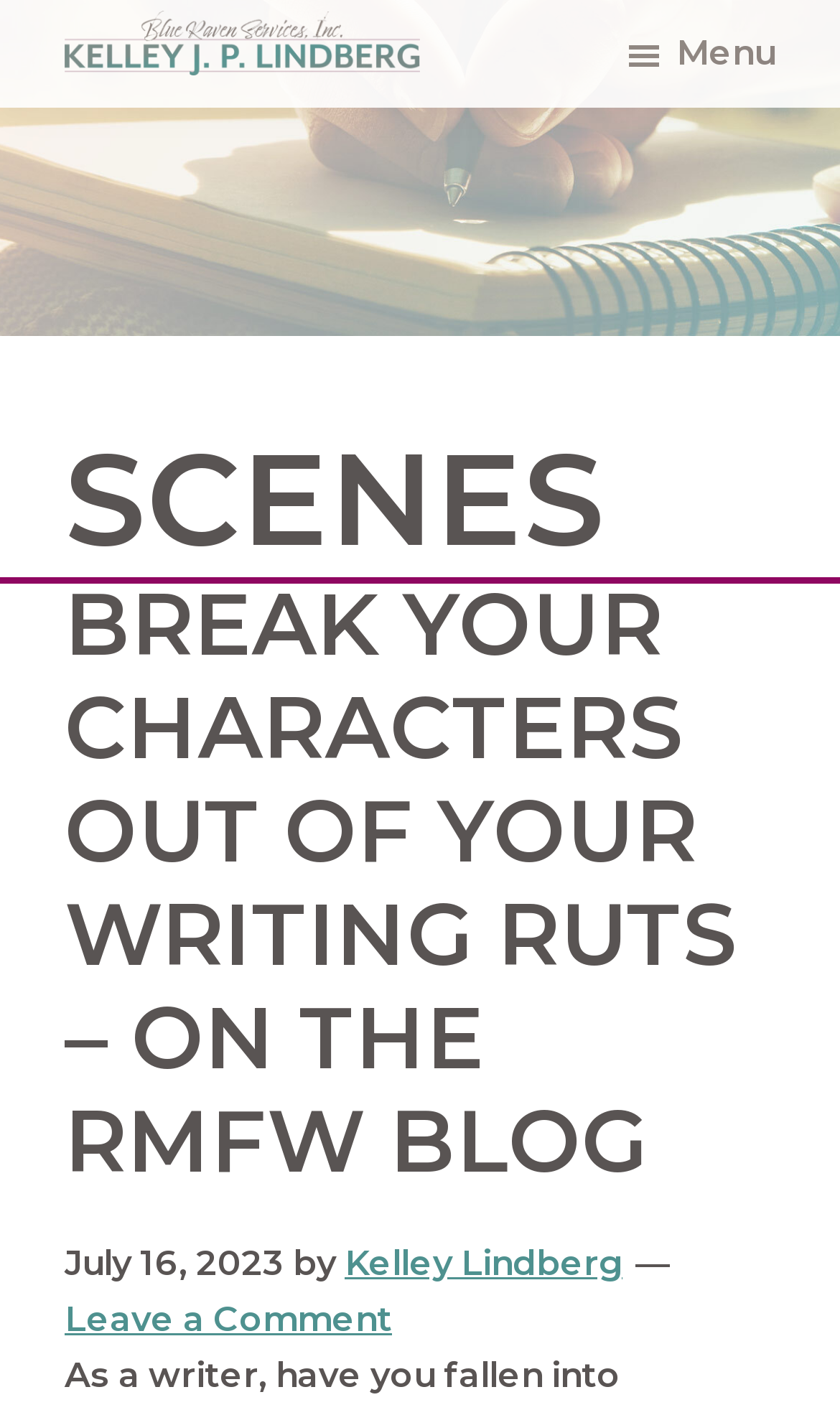Locate the bounding box for the described UI element: "Menu". Ensure the coordinates are four float numbers between 0 and 1, formatted as [left, top, right, bottom].

[0.741, 0.0, 0.923, 0.076]